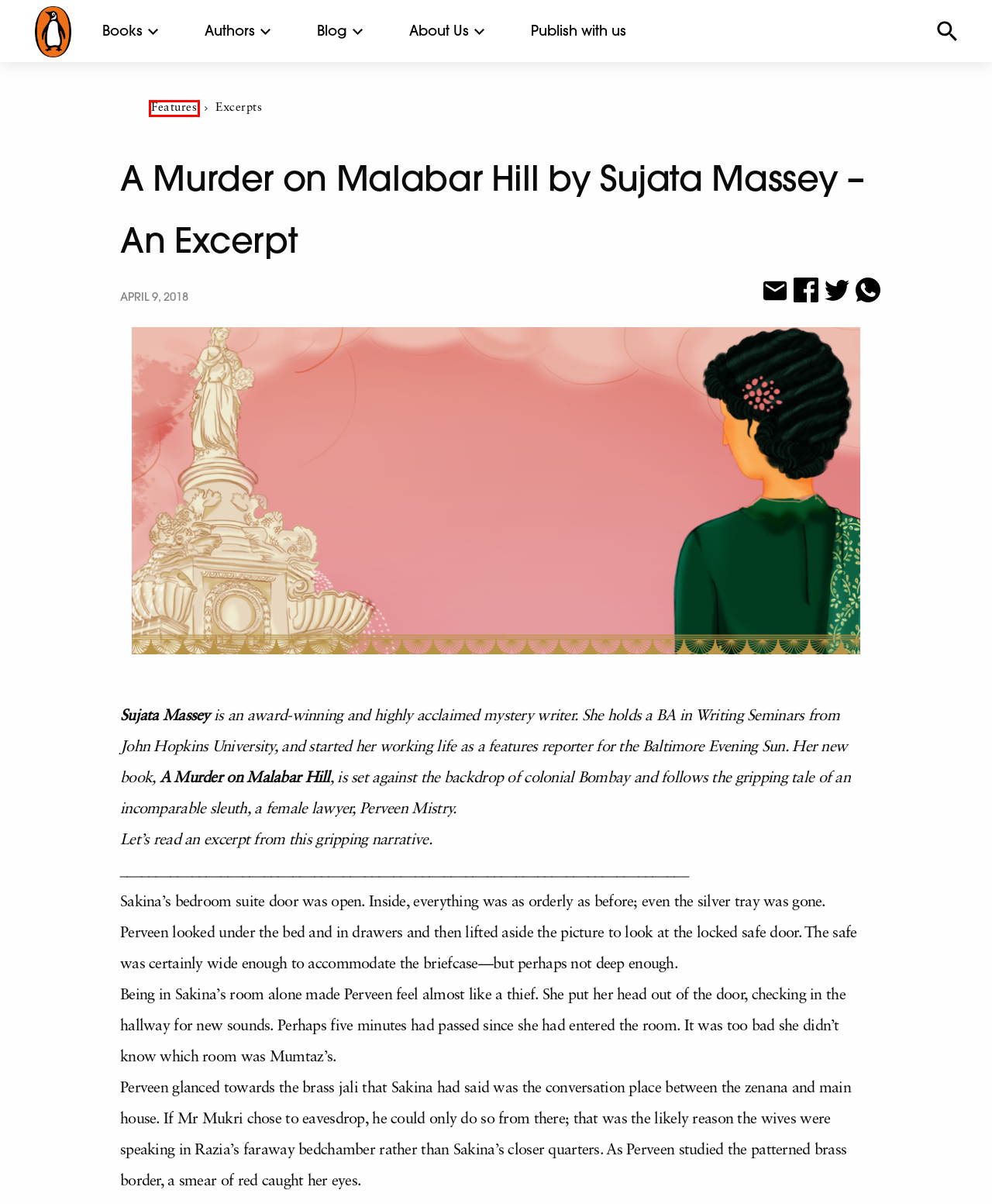You are presented with a screenshot of a webpage containing a red bounding box around an element. Determine which webpage description best describes the new webpage after clicking on the highlighted element. Here are the candidates:
A. Services for Corporates and Institutes - Penguin Random House India
B. Publishing FAQs - Penguin Random House India
C. Contact Us - Penguin Random House India
D. Features - Penguin Random House India
E. Publish With Us - Penguin Random House India
F. Terms and Conditions - Penguin Random House India
G. Newsroom - Penguin Random House India
H. Report Piracy - Penguin Random House India

D